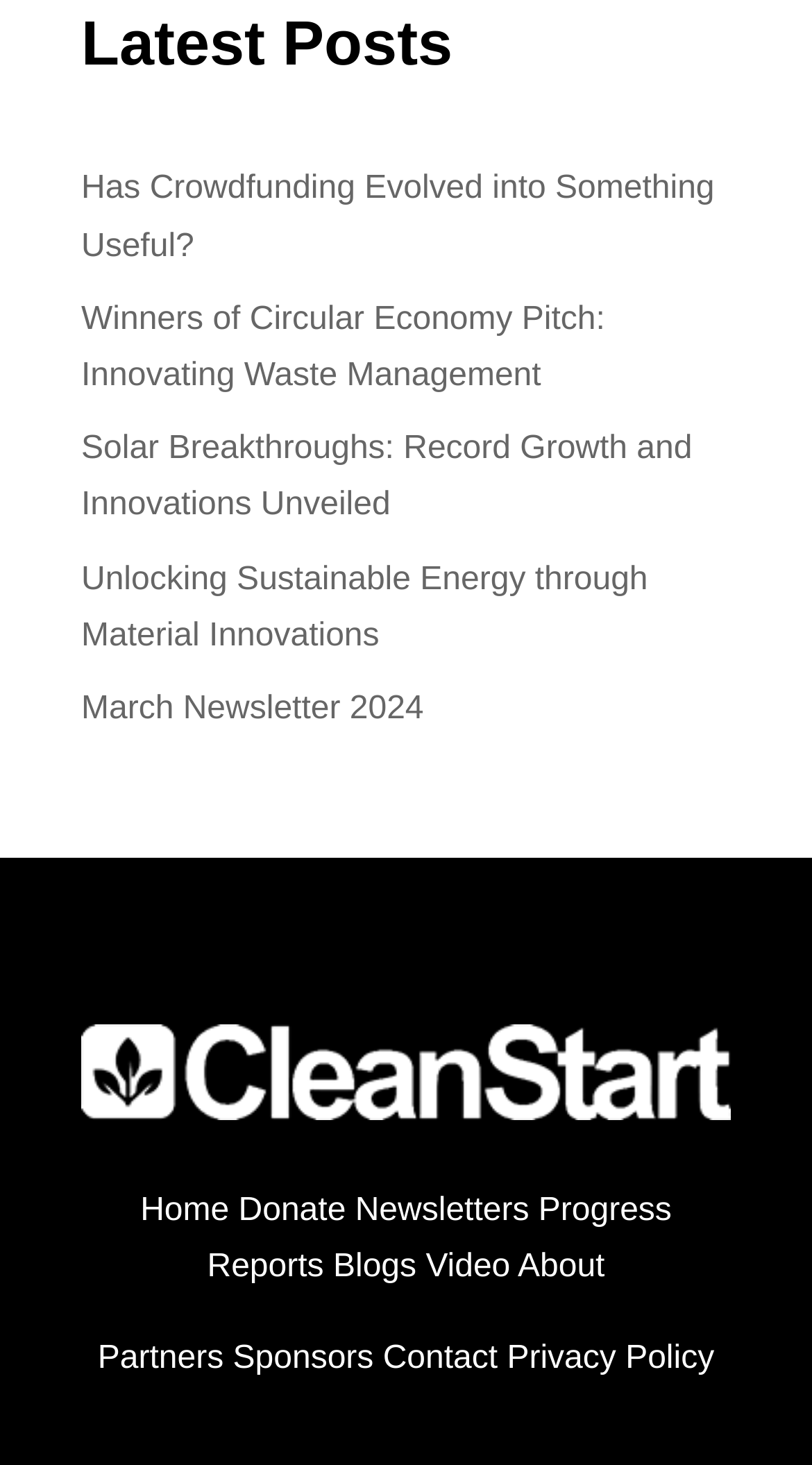Please determine the bounding box coordinates of the element's region to click for the following instruction: "Sign In".

None